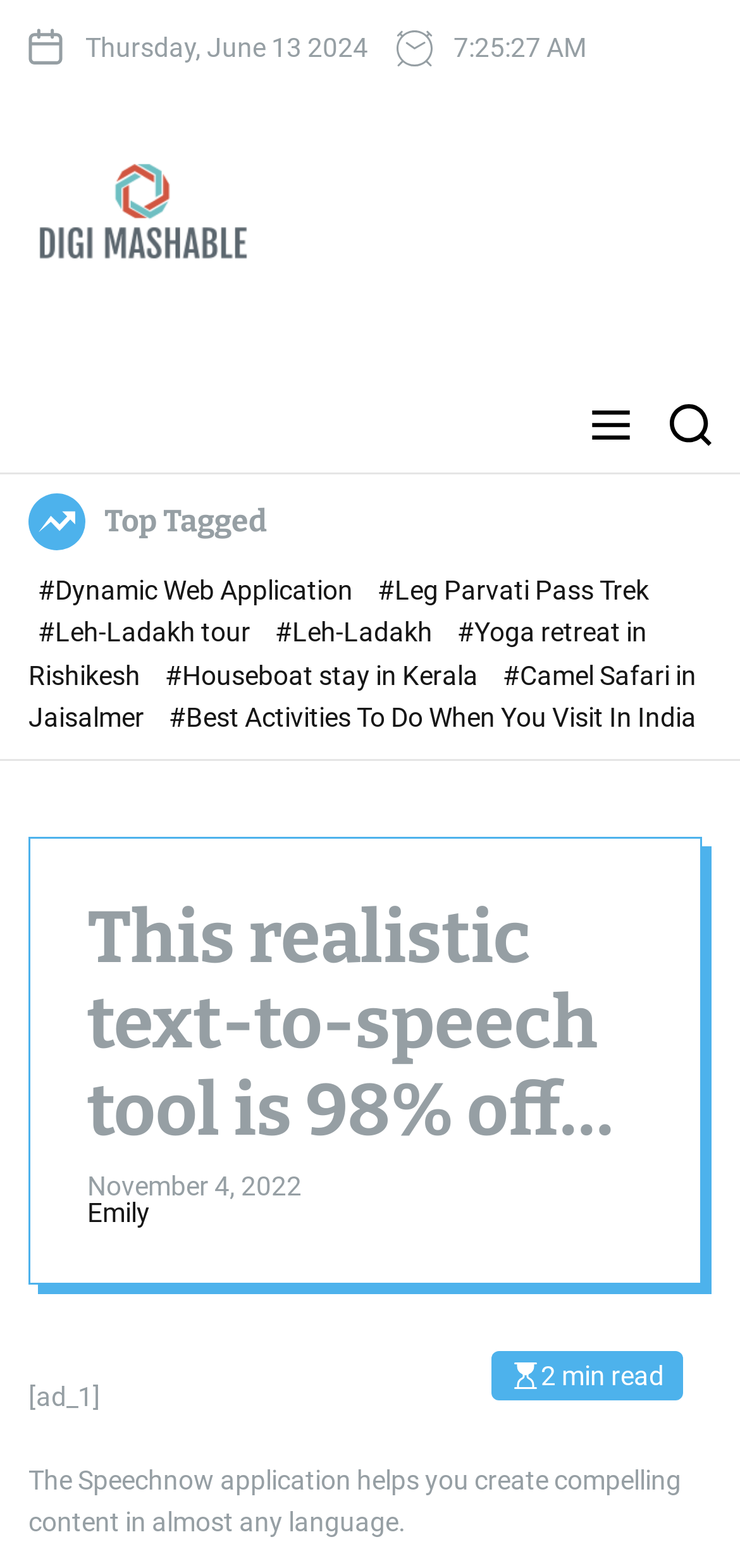Please identify the bounding box coordinates for the region that you need to click to follow this instruction: "Read the article about the text-to-speech tool".

[0.118, 0.571, 0.869, 0.736]